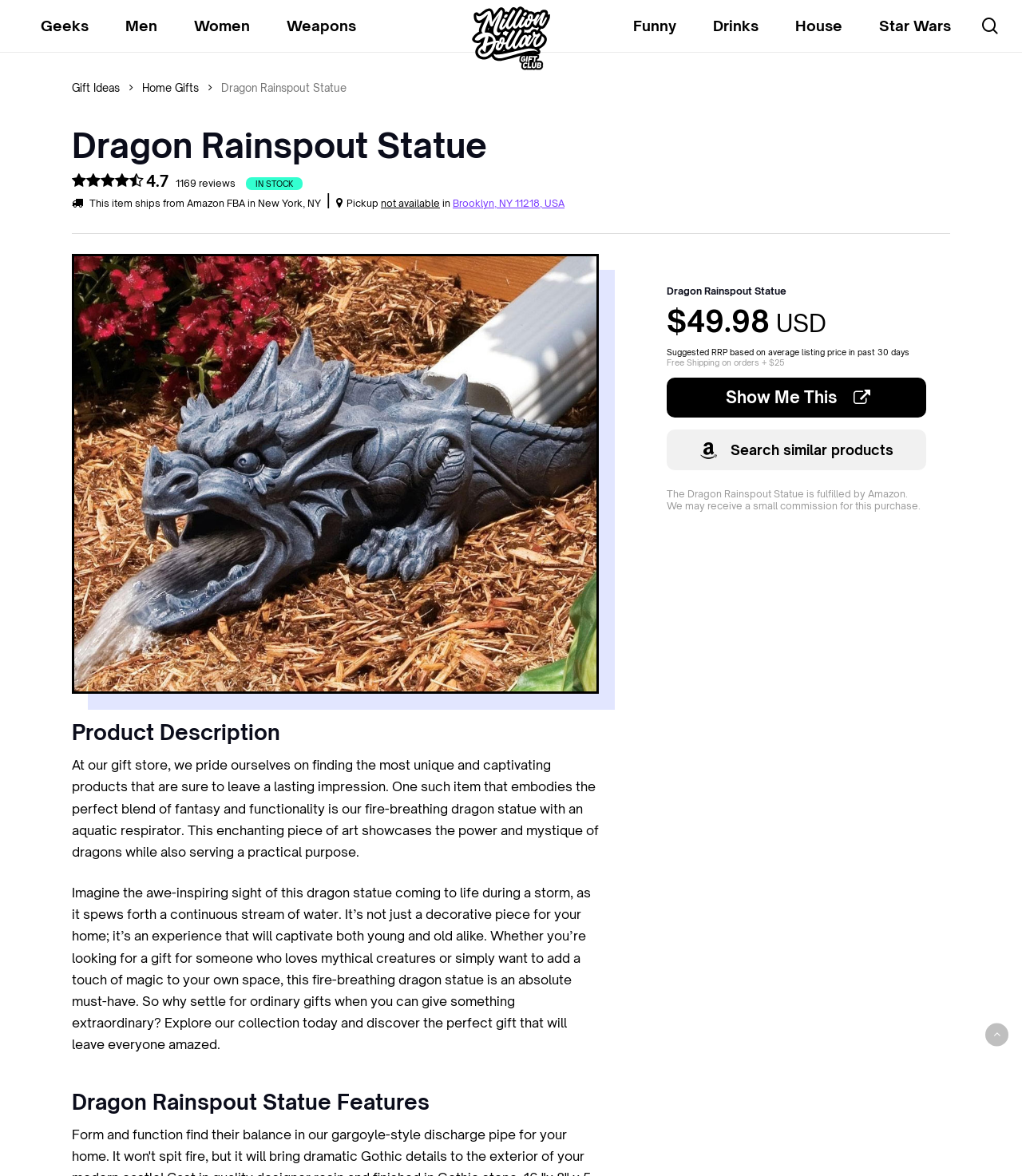Please identify the coordinates of the bounding box that should be clicked to fulfill this instruction: "Visit the Million Dollar Gift Club".

[0.462, 0.005, 0.538, 0.06]